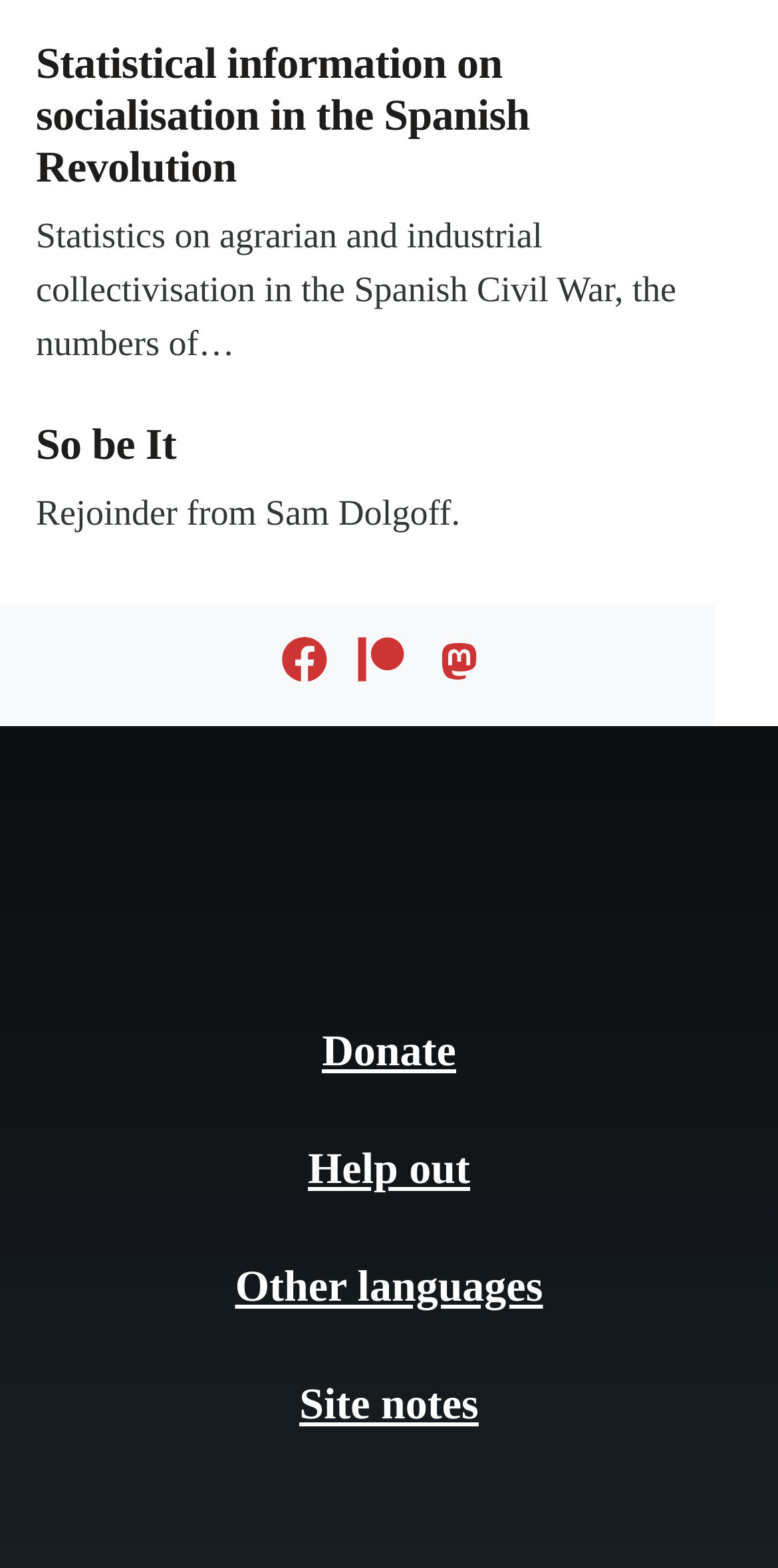Respond concisely with one word or phrase to the following query:
What is the position of the 'Like us on facebook' link?

Above the footer menu